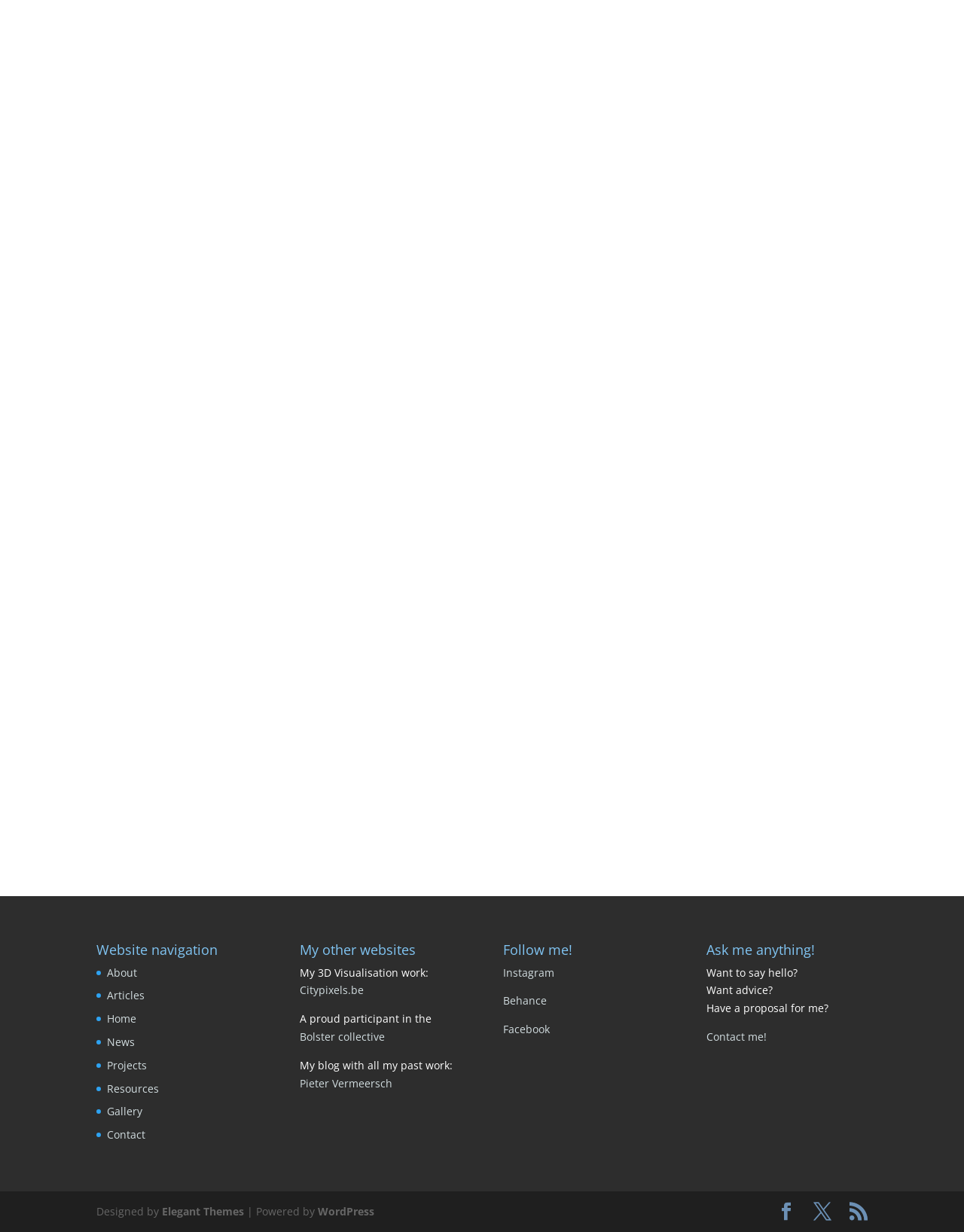Analyze the image and give a detailed response to the question:
How many social media platforms are listed under 'Follow me!'?

The section 'Follow me!' lists three social media platforms: Instagram, Behance, and Facebook, which can be counted to arrive at the answer.